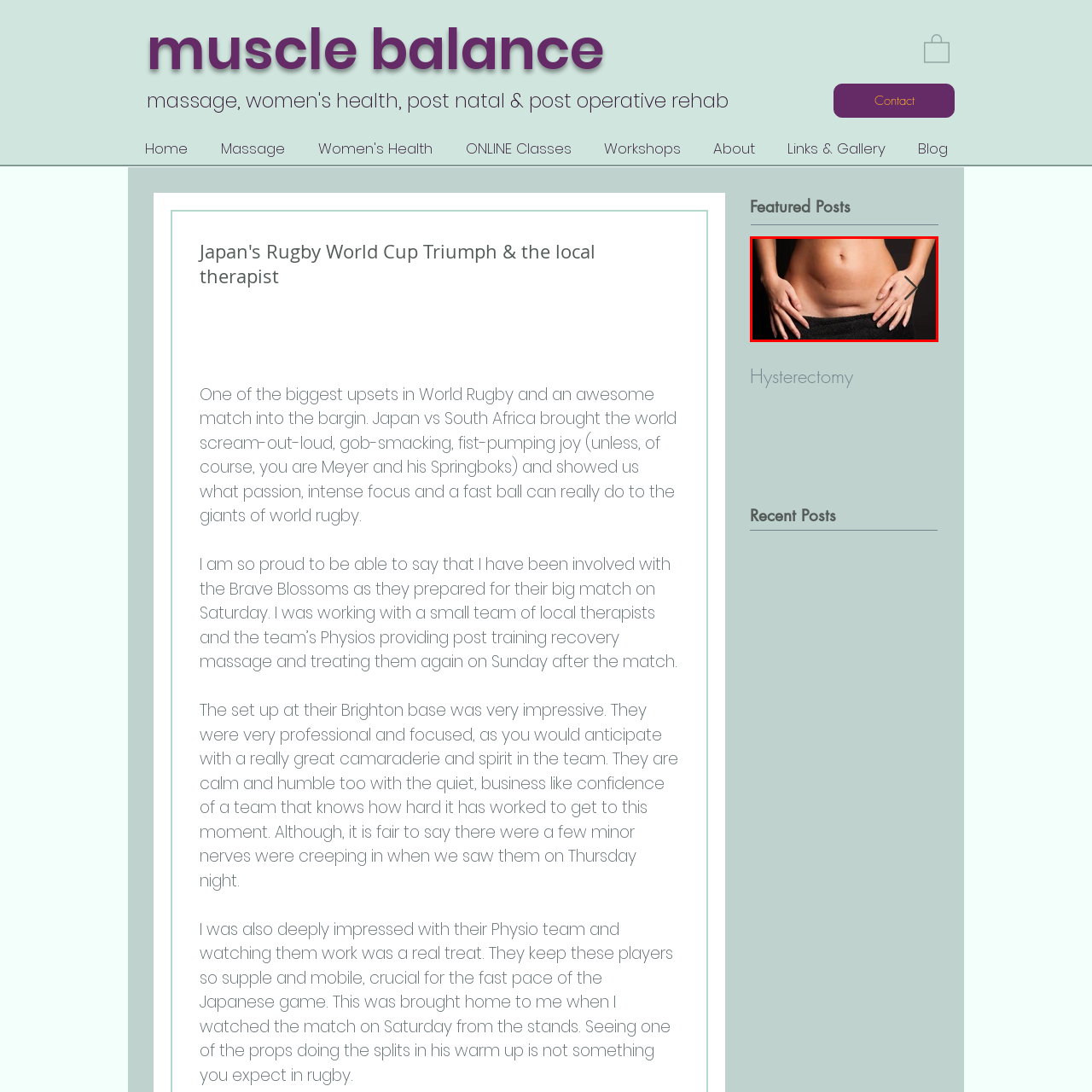What is the tone of the image?
Please analyze the image within the red bounding box and provide a comprehensive answer based on the visual information.

The woman's hands resting gently on her sides and the focused lighting on her skin tone convey a sense of confidence and poise, which is the tone of the image.